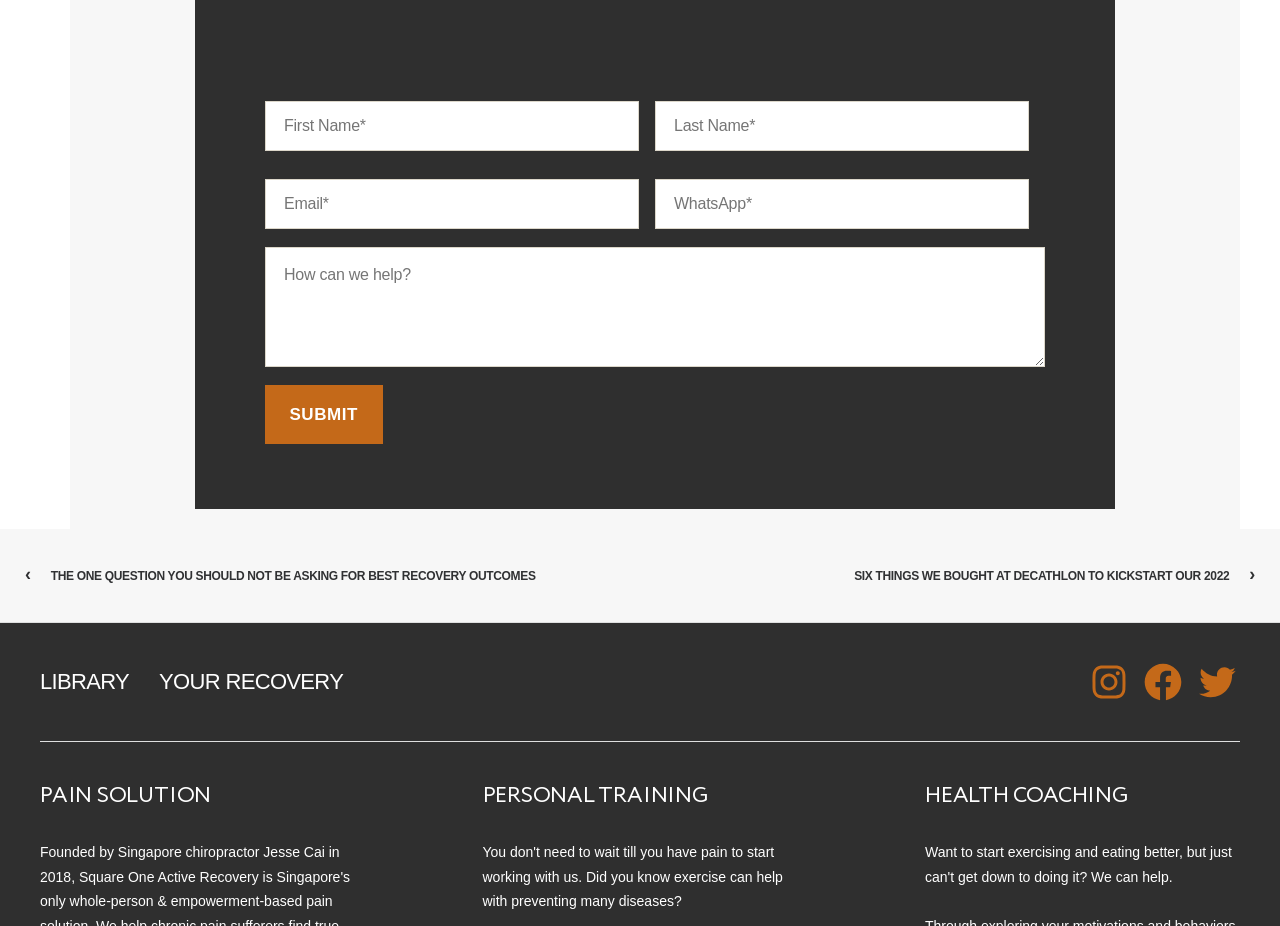How many social media links are present on the webpage?
Please provide a comprehensive answer to the question based on the webpage screenshot.

The webpage has a section labeled 'Social links' which contains three links to social media platforms, namely Instagram, Facebook, and Twitter. These links are likely used to connect users to the website's social media presence.